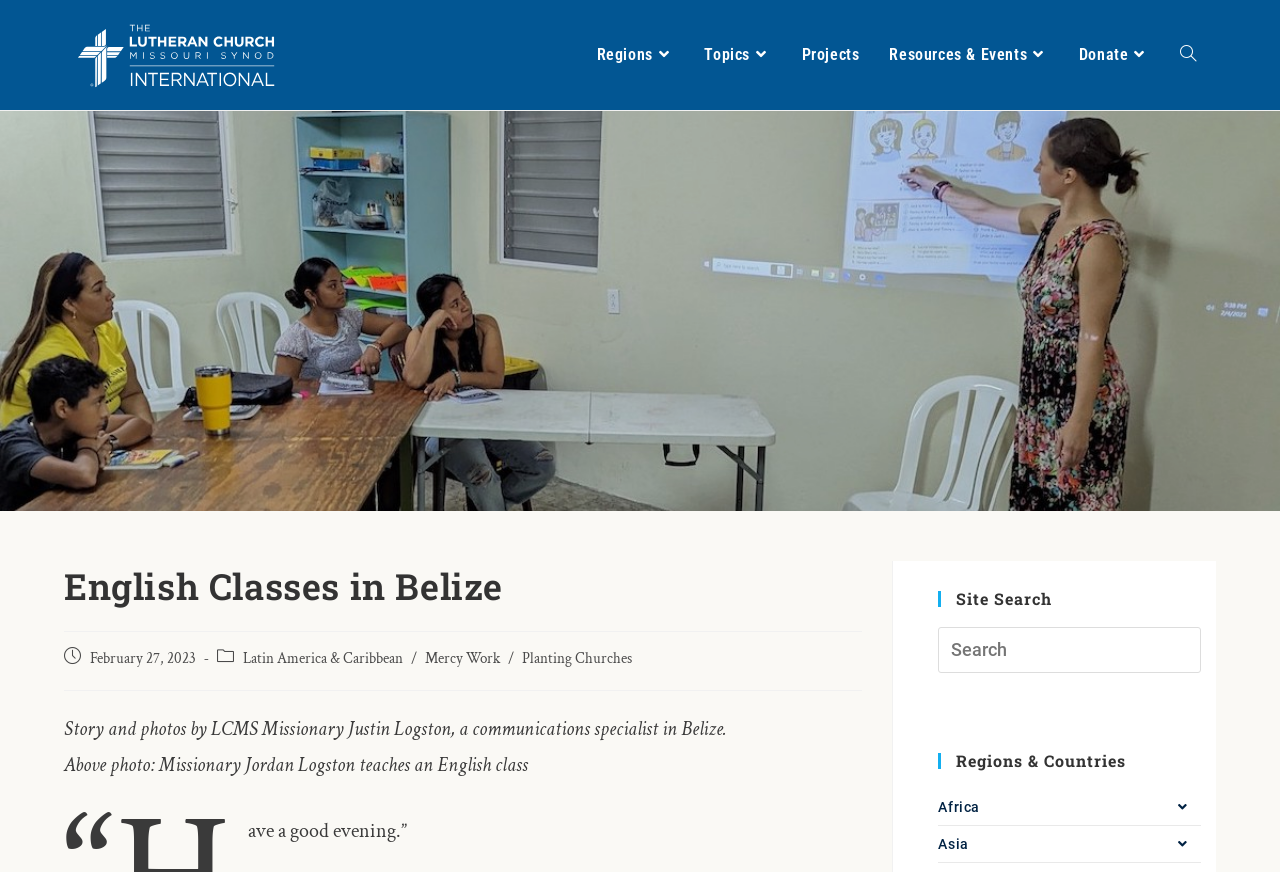Please identify the bounding box coordinates of the area that needs to be clicked to fulfill the following instruction: "Visit the Latin America & Caribbean page."

[0.19, 0.745, 0.315, 0.767]